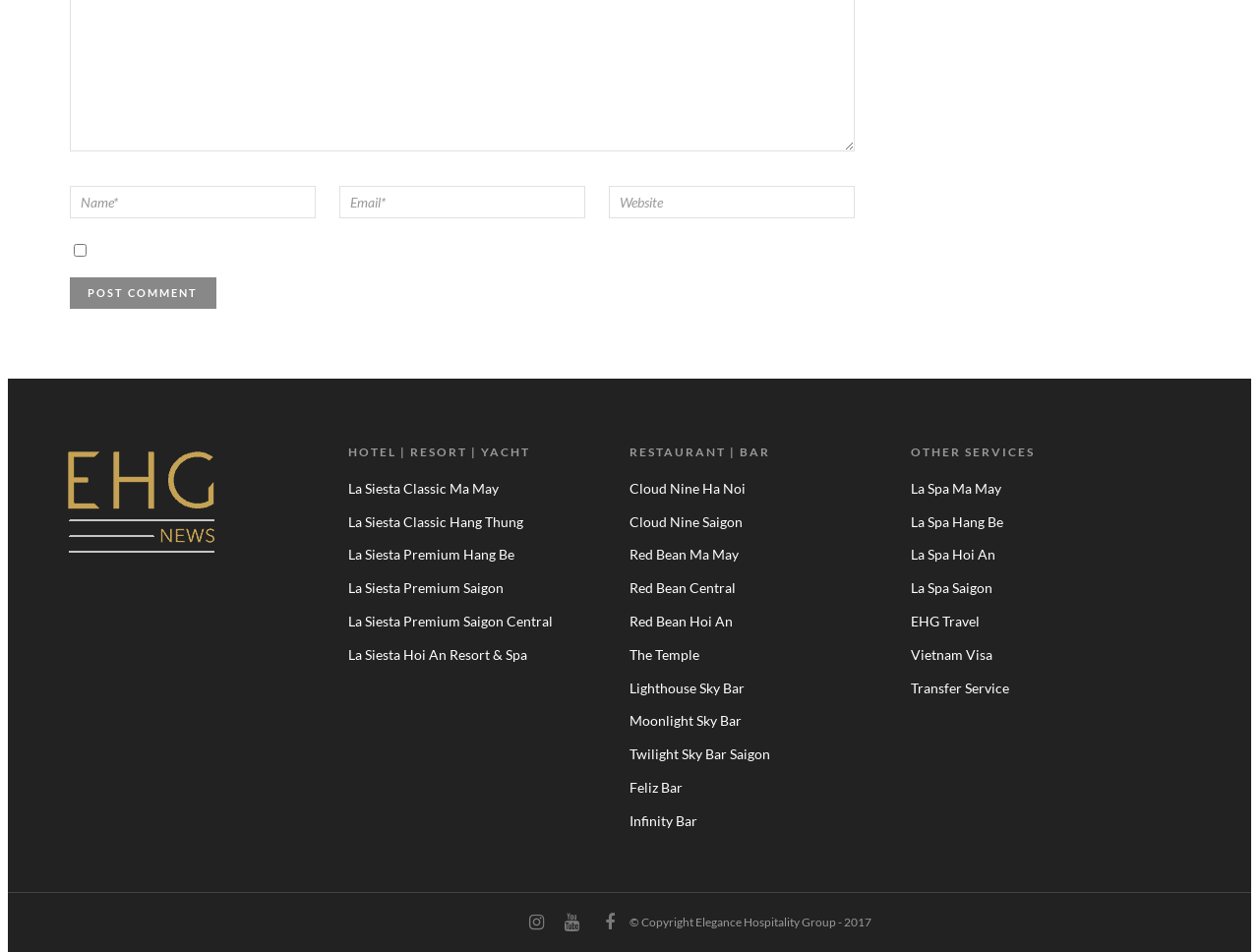How many textboxes are there on the webpage?
Please respond to the question with a detailed and thorough explanation.

I counted the number of textbox elements on the webpage and found three: two required textboxes and one non-required textbox.